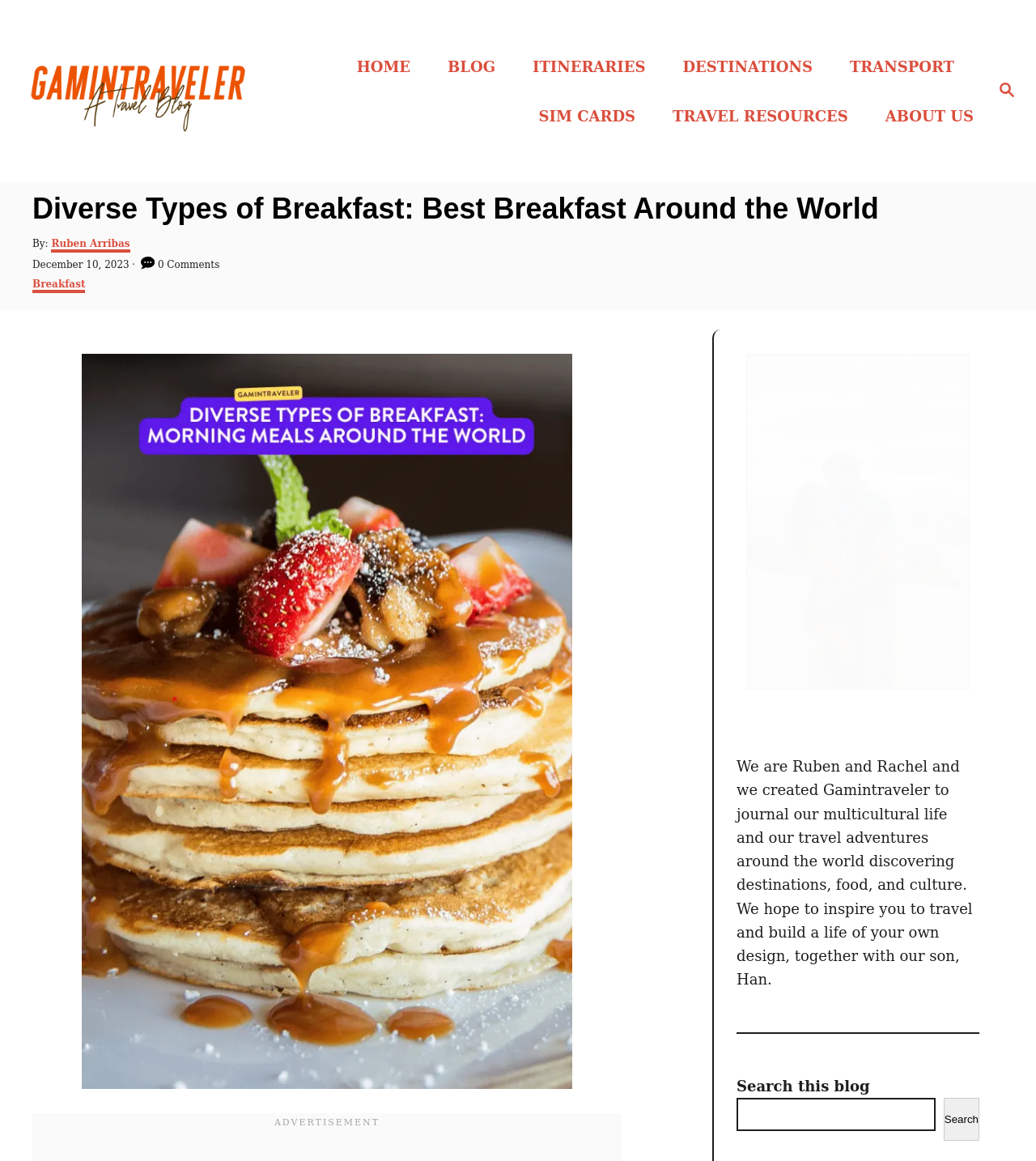Offer a detailed explanation of the webpage layout and contents.

This webpage is about exploring diverse types of breakfast from around the world. At the top right corner, there is a search button with a magnifying glass icon, accompanied by an image of the same icon. On the top left, there is a link to the website's logo, "Gamintraveler", which is also an image.

The main navigation menu is situated at the top center, featuring links to "HOME", "BLOG", "ITINERARIES", "DESTINATIONS", "TRANSPORT", "SIM CARDS", "TRAVEL RESOURCES", and "ABOUT US". Below this menu, there is a header section with a heading that reads "Diverse Types of Breakfast: Best Breakfast Around the World". 

Underneath the header, there is a section with information about the author, including their name, "Ruben Arribas", and the date the article was posted, "December 10, 2023". There is also an image and a mention of "0 Comments" in this section.

The main content of the webpage is divided into two columns. The left column features a large image related to types of breakfast around the world, while the right column contains a brief introduction to the website's creators, Ruben and Rachel, and their travel adventures. 

At the bottom of the right column, there is a horizontal separator, followed by a search box with a button to search the blog.